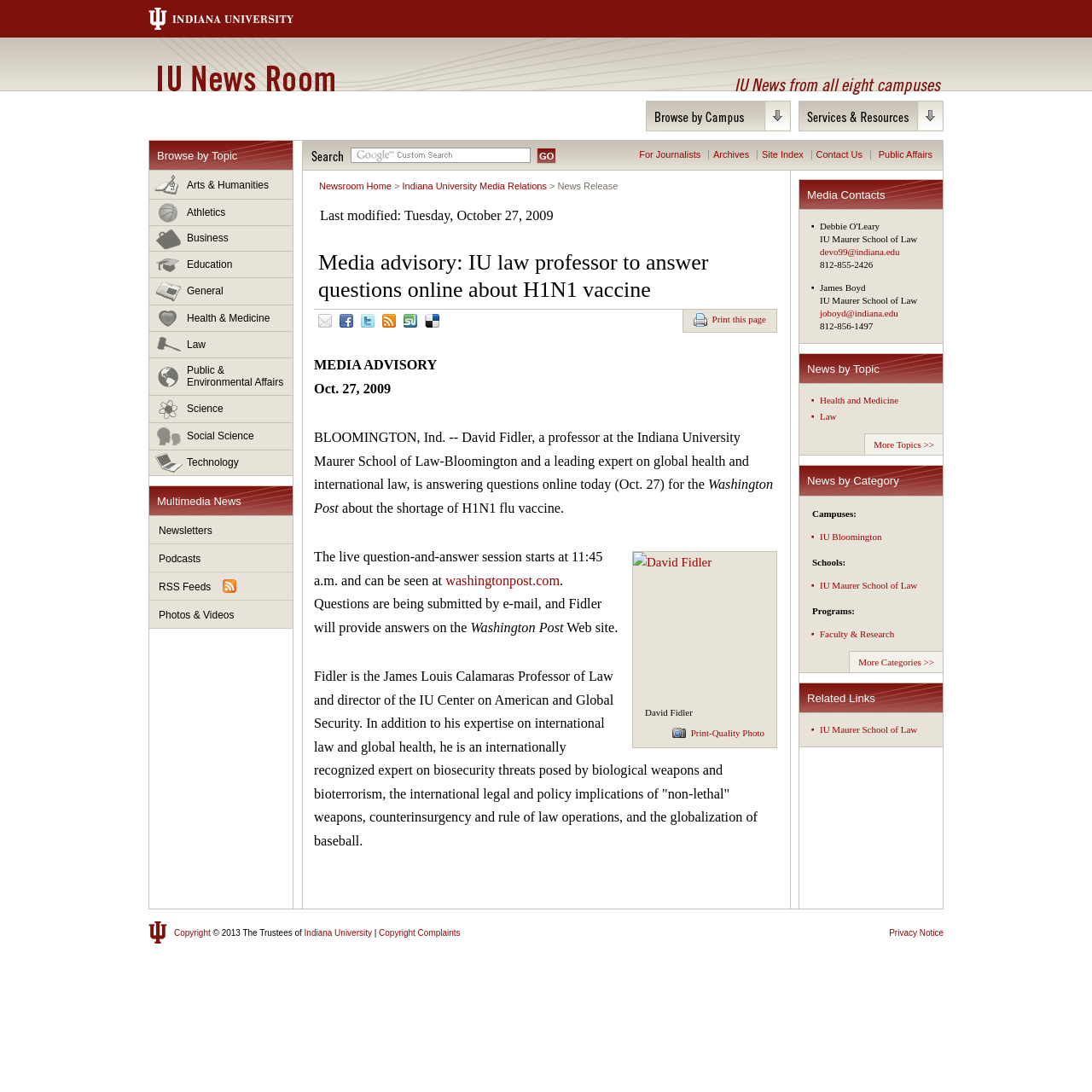Write an extensive caption that covers every aspect of the webpage.

The webpage is a news article from the Indiana University News Room, with a title "Media advisory: IU law professor to answer questions online about H1N1 vaccine". At the top of the page, there is a link to "Indiana University" and a heading "IU News Room". Below this, there is a heading "IU News from all eight campuses".

On the left side of the page, there is a list of links categorized by topic, including "Arts & Humanities", "Athletics", "Business", and more. Below this list, there is a search box with a "GO" button.

On the right side of the page, there are several links and headings, including "Media Contacts", "News by Topic", "News by Category", and "Related Links". There is also a section with links to "IU Maurer School of Law" and contact information for James Boyd and devo99@indiana.edu.

The main content of the page is a news article about David Fidler, a professor at the Indiana University Maurer School of Law-Bloomington, who is answering questions online about the H1N1 vaccine. The article includes a photo of David Fidler and a link to a print-quality version of the photo. The article also provides information about the live question-and-answer session, including the time and location.

At the bottom of the page, there are links to share the article on social media platforms, such as Facebook, Twitter, and Delicious. There is also a link to print the page.